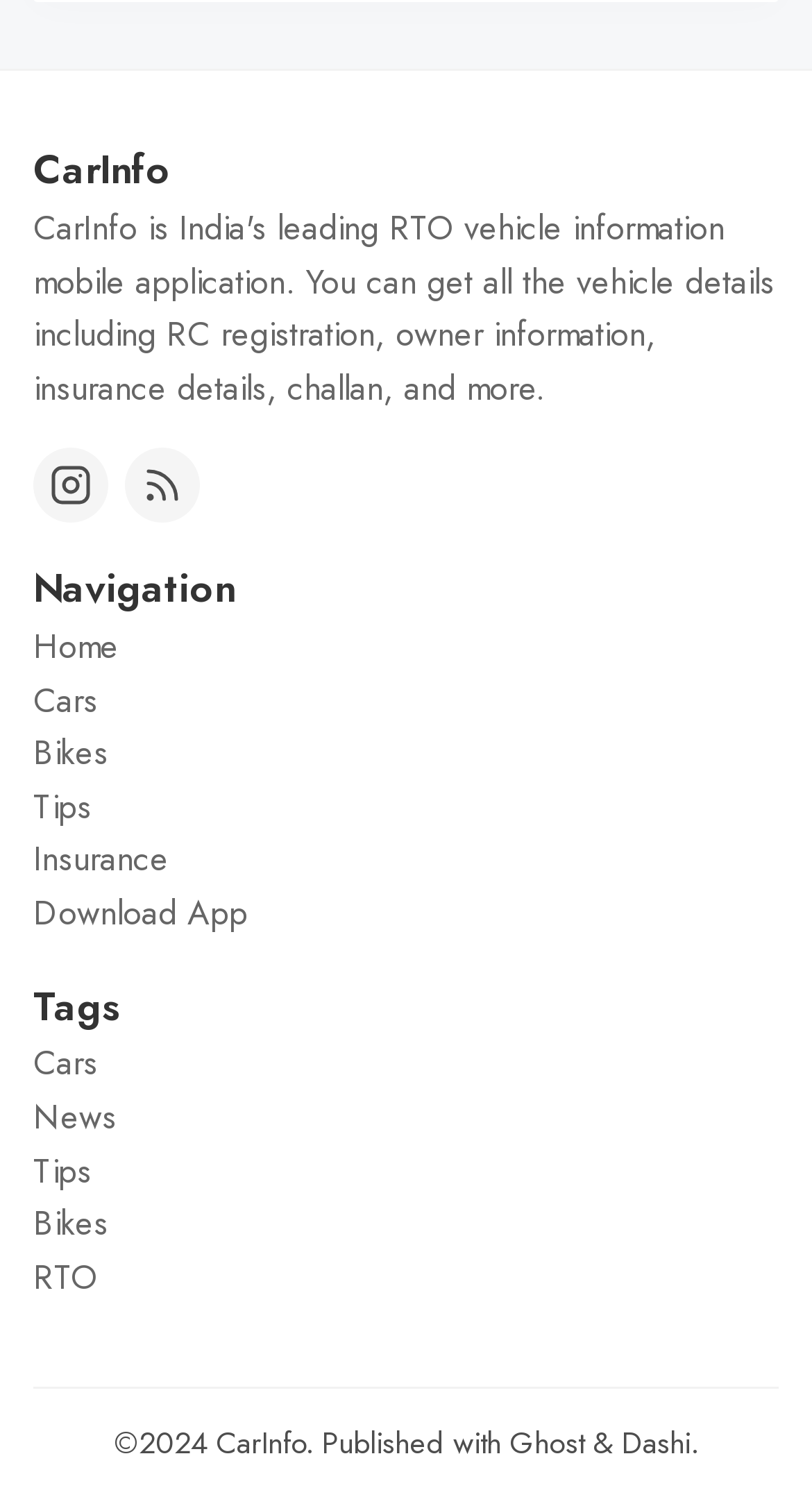What is the copyright year of the website?
Can you provide a detailed and comprehensive answer to the question?

The copyright information at the bottom of the page indicates that the website's content is copyrighted in the year 2024.